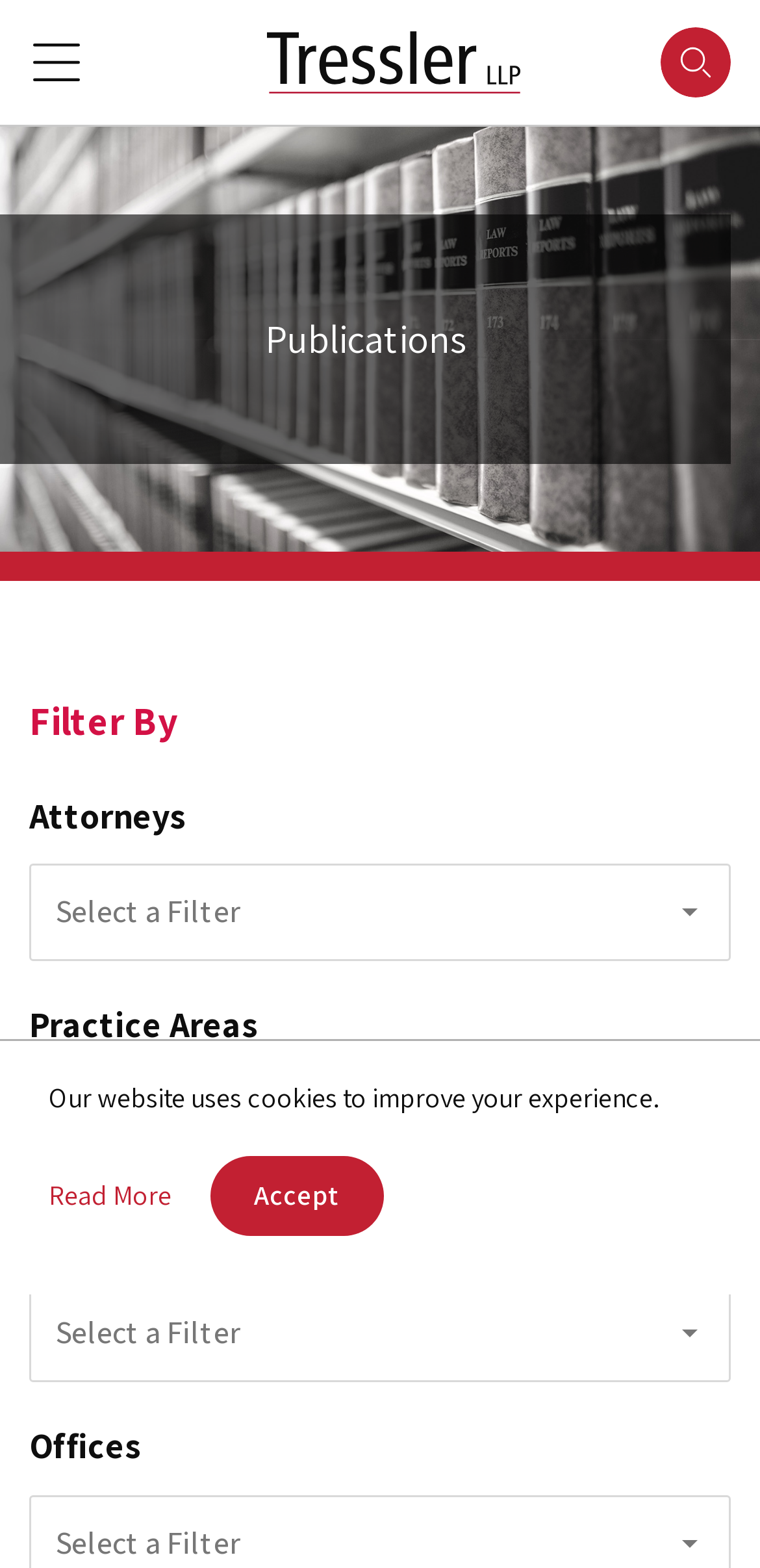Give a detailed account of the webpage.

This webpage is about Tressler LLP, a national law firm headquartered in Chicago. At the top left corner, there is a link to skip to the main content and another link to skip to the footer. Next to these links, there is a logo of Tressler LLP, which is an SVG image. Below the logo, there is a horizontal menu bar with links to different sections of the website, including "ATTORNEYS", "SERVICES", "OFFICES", "NEWS & INSIGHTS", and "ABOUT US". 

The "NEWS & INSIGHTS" and "ABOUT US" sections have dropdown menus with additional links. The "NEWS & INSIGHTS" section has links to "News", "Events", "Publications", and "Blogs", while the "ABOUT US" section has links to "Our Firm", "Our Mission", "Diversity, Equity and Inclusion", "Alumni", and "Administrative Leadership". 

On the top right corner, there is a toggle menu button and a search button. Below the menu bar, there are three social media links, which are Facebook, Twitter, and LinkedIn. Next to these links, there is a "Contact Us" link. 

The main content of the webpage starts with a heading "Publications" and has several filters, including "Filter By", "Attorneys", "Practice Areas", "Years", and "Offices". Each filter has a "Select a Filter" link. 

At the bottom of the webpage, there is a notice about the website using cookies to improve the user's experience, with a "Read More" link and an "Accept" button.